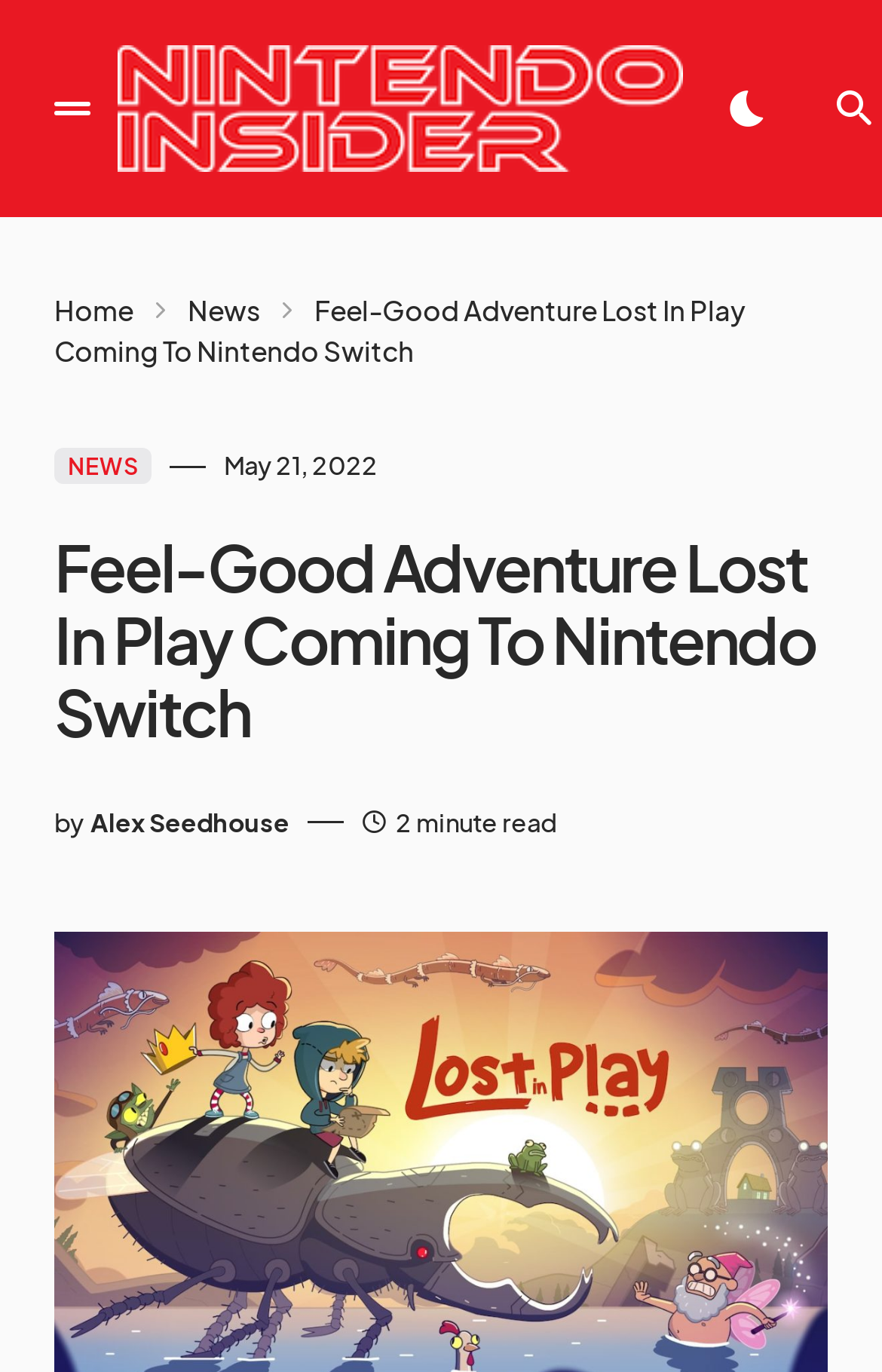What is the date of this article? Using the information from the screenshot, answer with a single word or phrase.

May 21, 2022